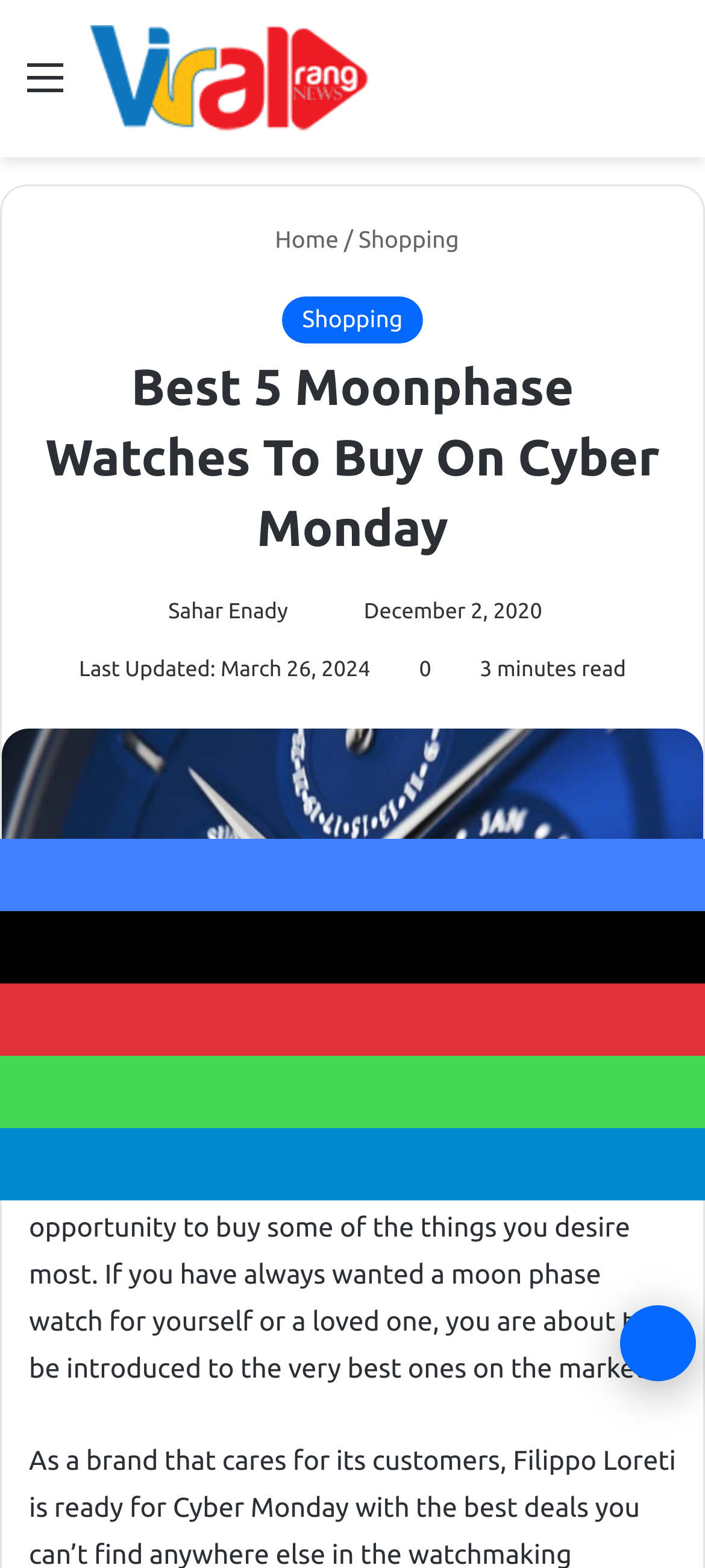Pinpoint the bounding box coordinates of the clickable area needed to execute the instruction: "Click on the 'Back to top' button". The coordinates should be specified as four float numbers between 0 and 1, i.e., [left, top, right, bottom].

[0.879, 0.832, 0.987, 0.881]